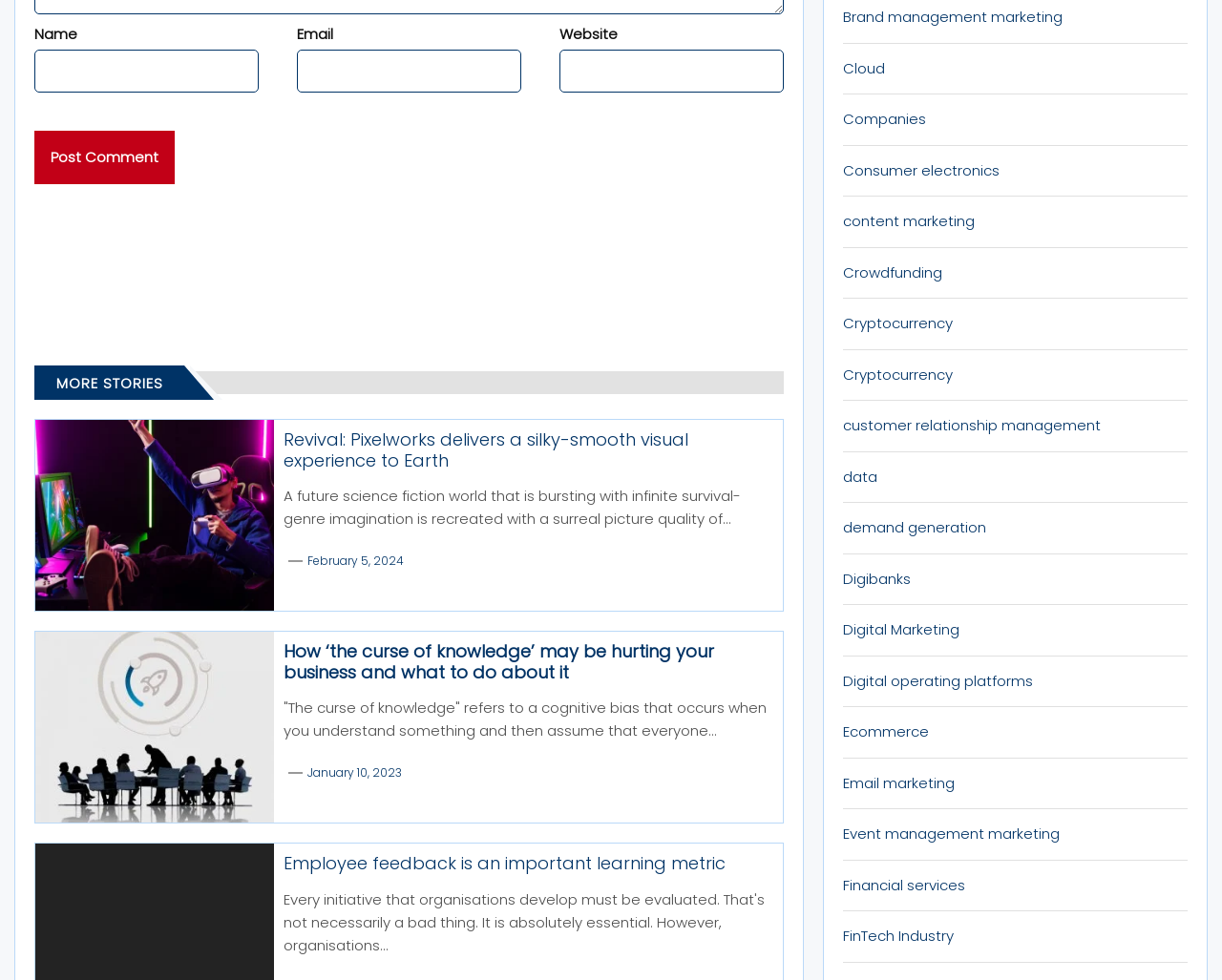Please mark the clickable region by giving the bounding box coordinates needed to complete this instruction: "Click the 'Post Comment' button".

[0.028, 0.133, 0.143, 0.188]